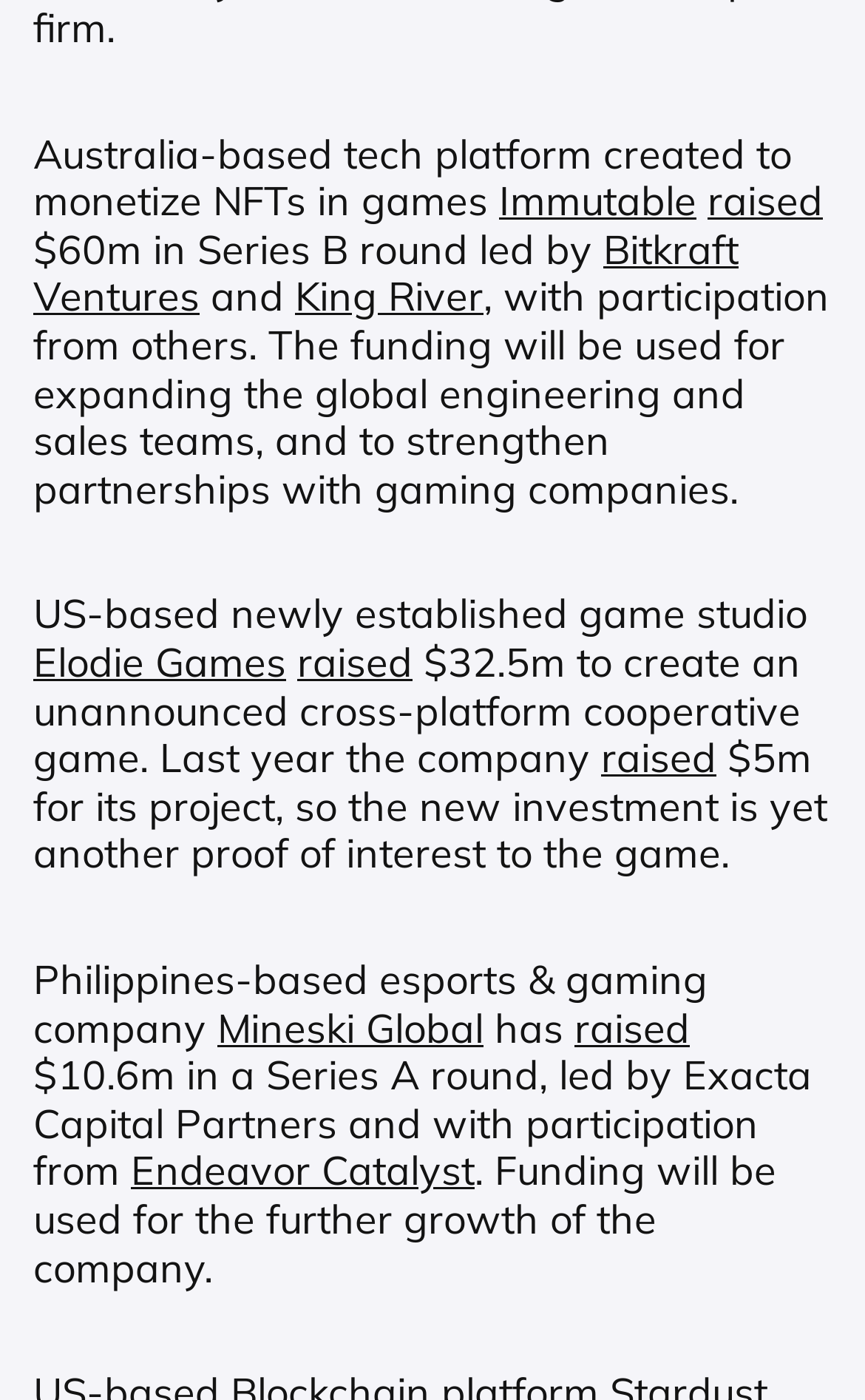Locate the bounding box coordinates of the element that should be clicked to fulfill the instruction: "check Elodie Games".

[0.038, 0.455, 0.331, 0.491]